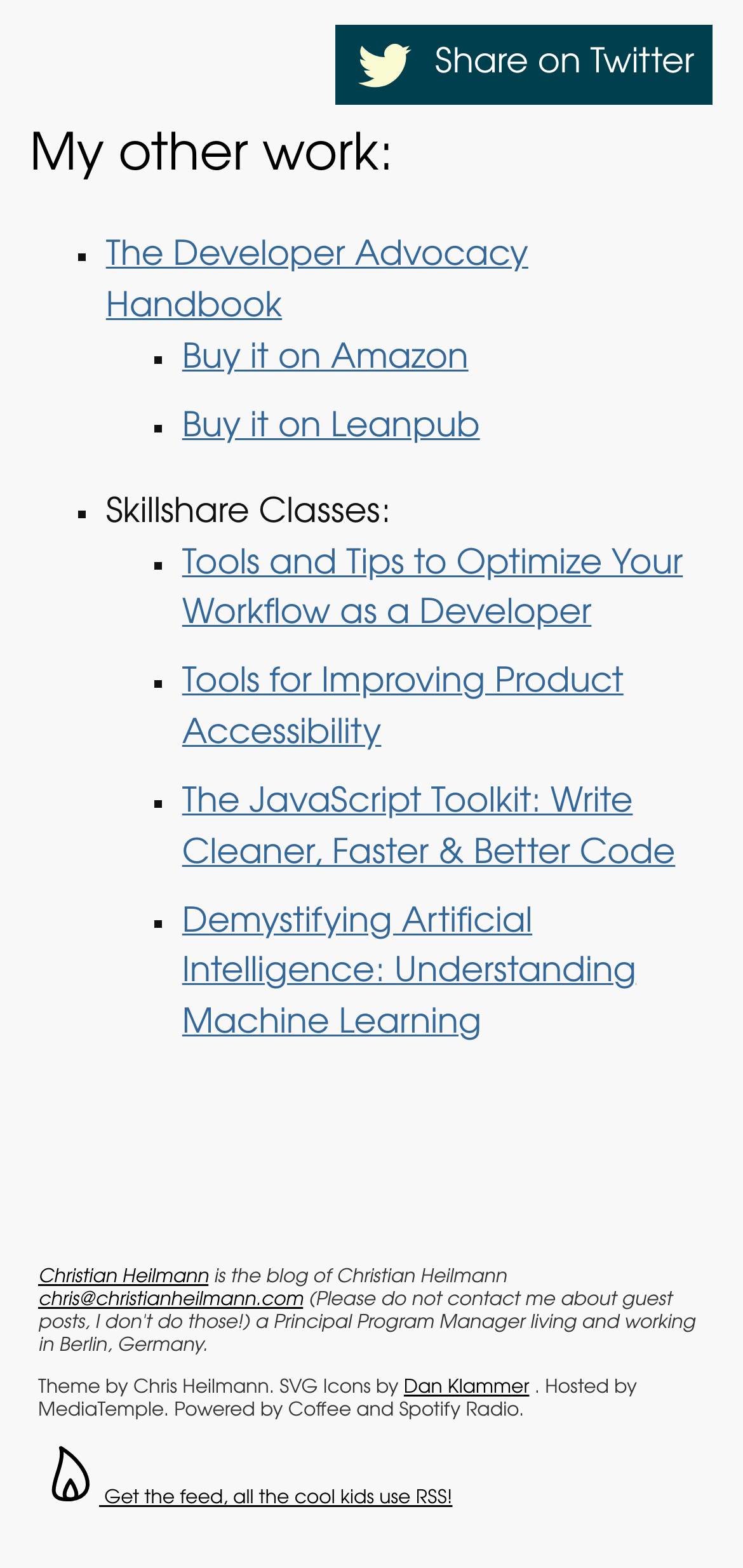Please identify the bounding box coordinates of the element's region that I should click in order to complete the following instruction: "Buy it on Amazon". The bounding box coordinates consist of four float numbers between 0 and 1, i.e., [left, top, right, bottom].

[0.245, 0.219, 0.63, 0.241]